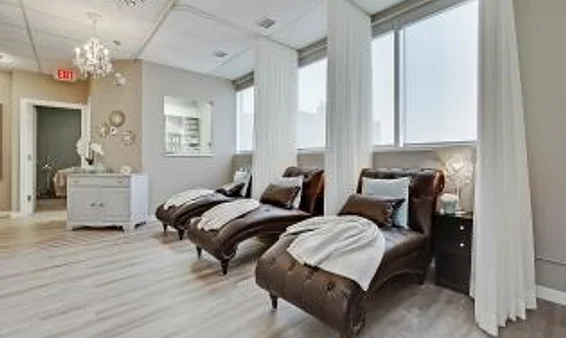Generate an elaborate caption that includes all aspects of the image.

The image depicts a serene and inviting treatment area designed for naturopathic therapies, featuring elegant, plush lounge chairs arranged in a cozy setting. Each chair is accompanied by soft, warm throw blankets and decorative cushions, enhancing the comfort of waiting or receiving treatment. Light streams in through large windows, creating an airy ambiance complemented by softly draped privacy curtains. A chandelier adds a touch of sophistication overhead, while tasteful decor, including a stylish cabinet and subtle wall embellishments, reflects a focus on holistic wellness. This tranquil environment is indicative of a dedicated space for practices such as naturopathic consultations, IV therapy, and other natural healing treatments offered by naturopathic doctors.